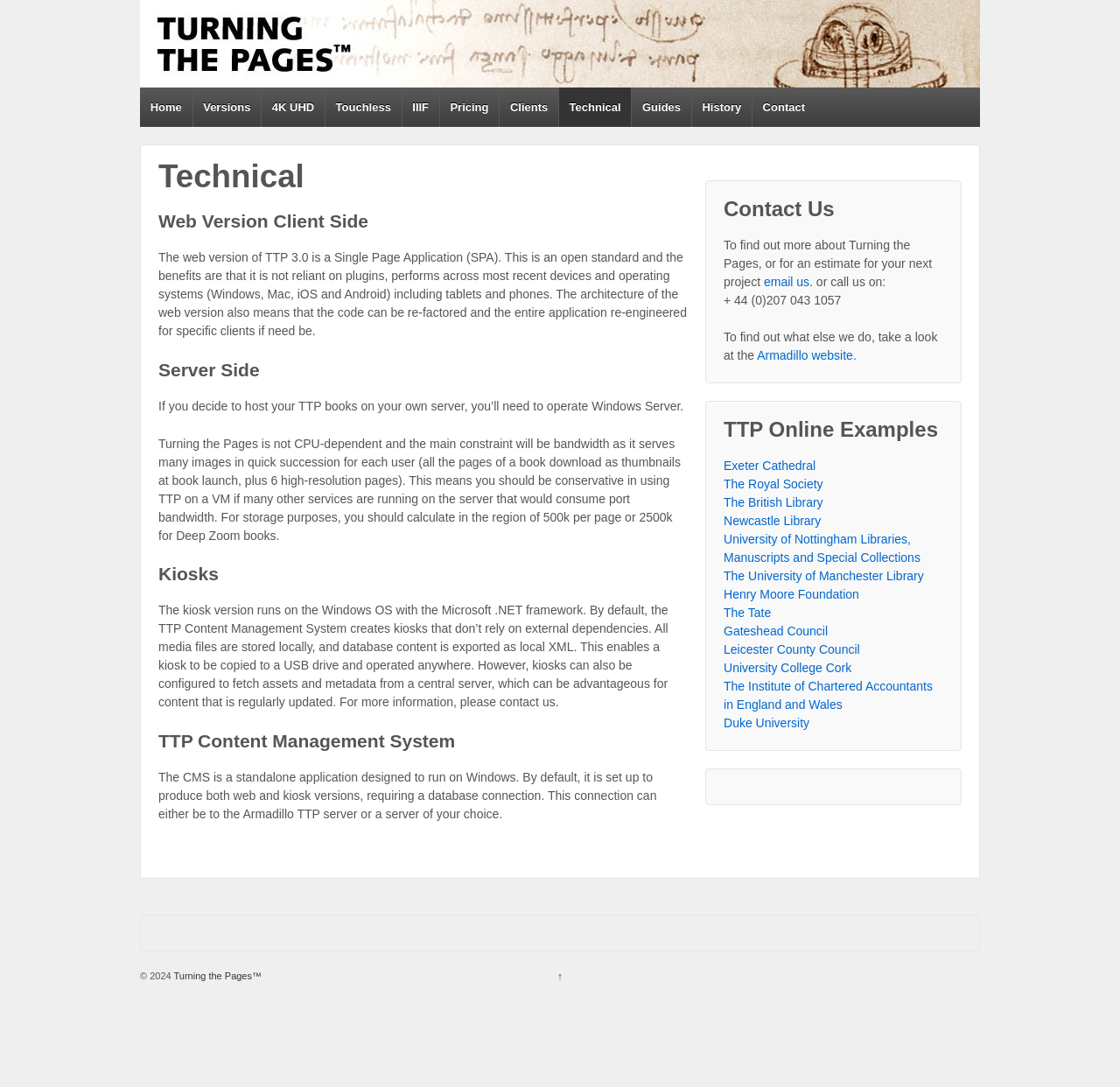Generate a comprehensive caption for the webpage you are viewing.

This webpage is about Technical information related to Turning the Pages™. At the top, there is a logo and a link to "Turning the Pages™" alongside a navigation menu with 10 links: "Home", "Versions", "4K UHD", "Touchless", "IIIF", "Pricing", "Clients", "Technical", "Guides", and "History". 

Below the navigation menu, there is a heading "Technical" followed by three sections: "Web Version Client Side", "Server Side", and "Kiosks". Each section has a heading and a block of text describing the technical aspects of Turning the Pages™ in relation to the web version, server-side hosting, and kiosk usage.

Further down, there is a section about the "TTP Content Management System" with a heading and a block of text describing its features. 

On the right side of the page, there is a contact section with a heading "Contact Us" and a block of text inviting users to find out more about Turning the Pages™ or to request an estimate for a project. There are also links to email, phone number, and a website. 

Below the contact section, there is a list of links to online examples of Turning the Pages™, including Exeter Cathedral, The Royal Society, The British Library, and several other institutions.

At the bottom of the page, there is a copyright notice "© 2024" alongside two links: "Turning the Pages™" and an upward arrow "↑".